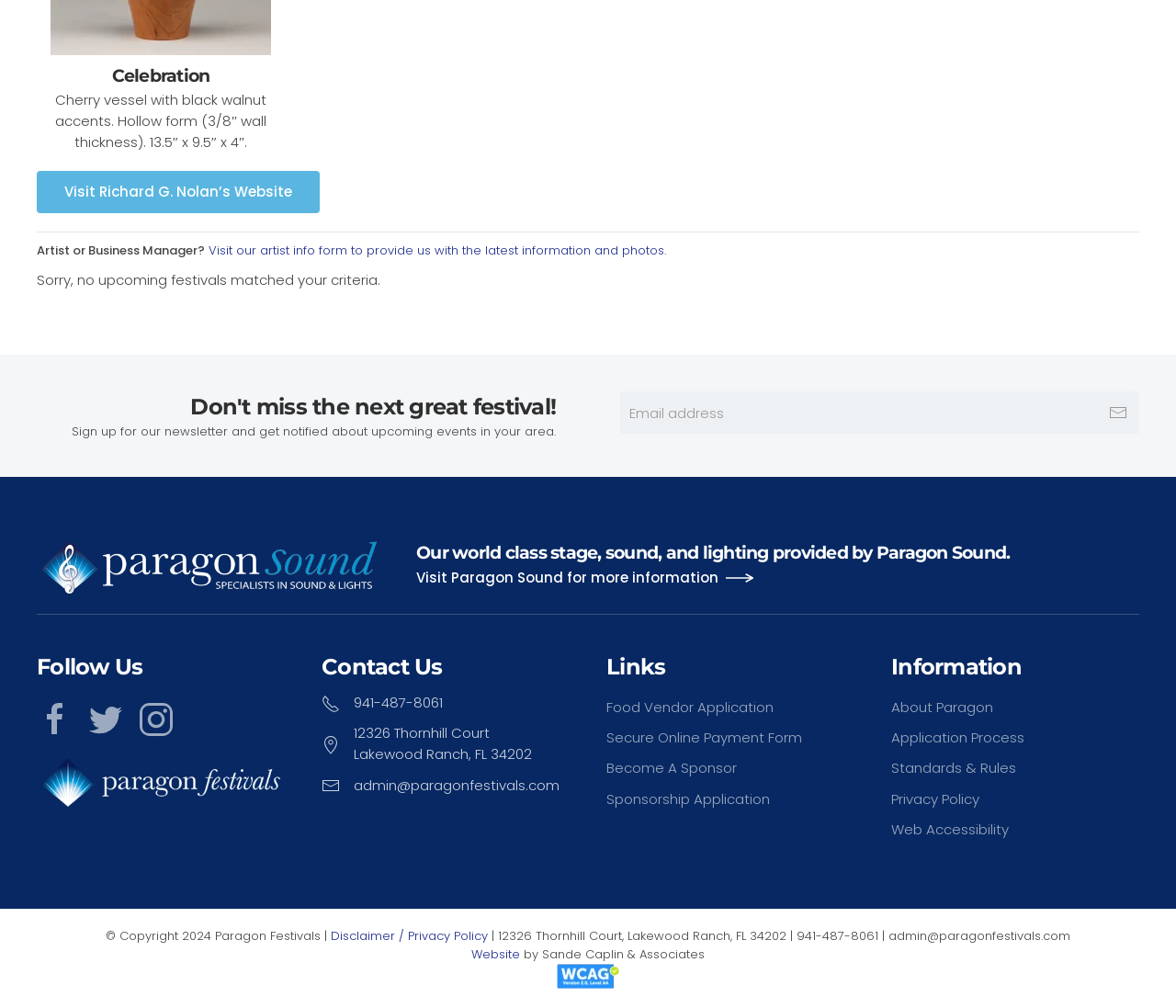Locate the bounding box coordinates of the clickable area needed to fulfill the instruction: "Click on the Post Comment button".

None